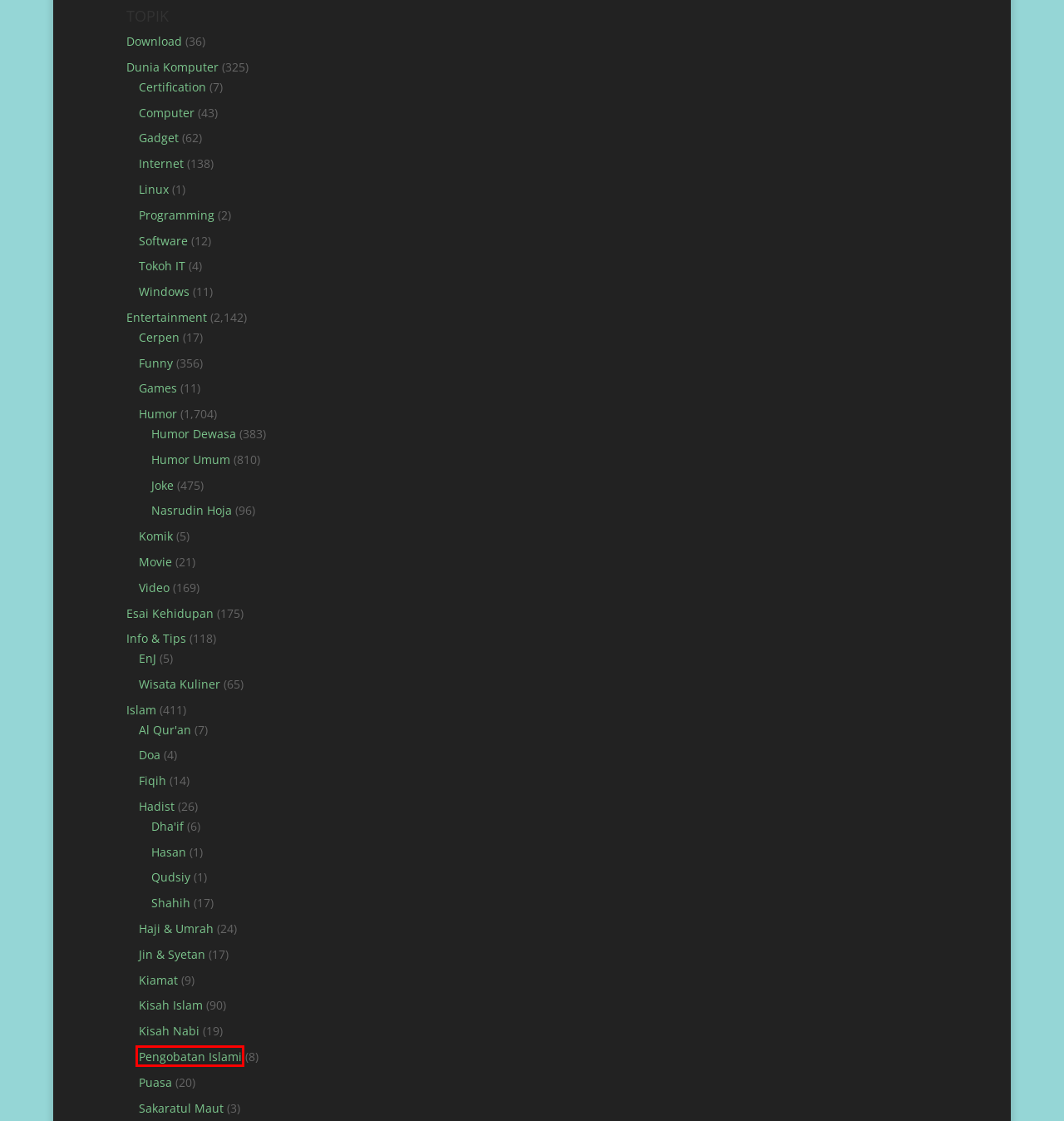You are provided with a screenshot of a webpage that has a red bounding box highlighting a UI element. Choose the most accurate webpage description that matches the new webpage after clicking the highlighted element. Here are your choices:
A. Dunia Komputer | |ELITHA-ERI| - JOURNEY
B. Jin & Syetan | |ELITHA-ERI| - JOURNEY
C. Fiqih | |ELITHA-ERI| - JOURNEY
D. Qudsiy | |ELITHA-ERI| - JOURNEY
E. Computer | |ELITHA-ERI| - JOURNEY
F. Certification | |ELITHA-ERI| - JOURNEY
G. Nasrudin Hoja | |ELITHA-ERI| - JOURNEY
H. Pengobatan Islami | |ELITHA-ERI| - JOURNEY

H